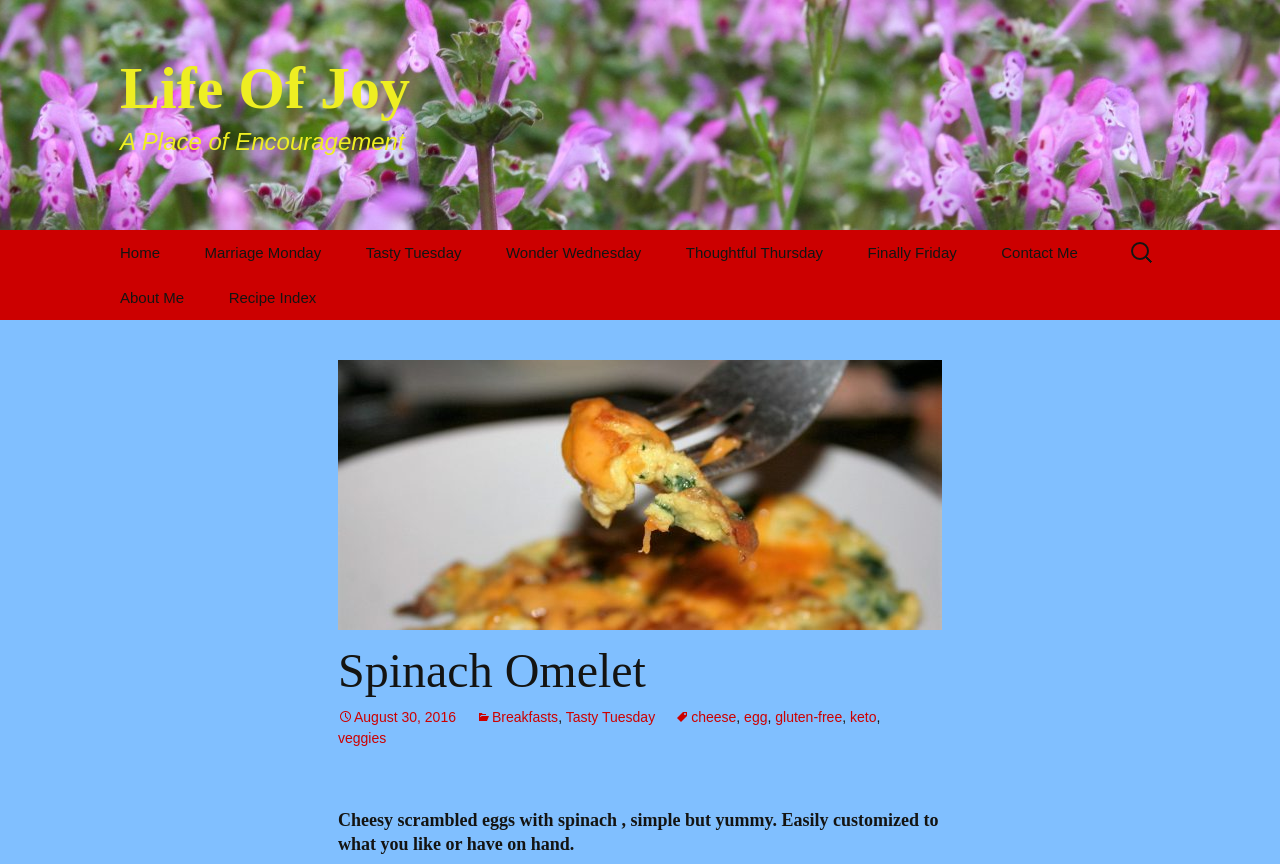Please identify the bounding box coordinates of the element's region that needs to be clicked to fulfill the following instruction: "Contact the author". The bounding box coordinates should consist of four float numbers between 0 and 1, i.e., [left, top, right, bottom].

[0.767, 0.266, 0.858, 0.318]